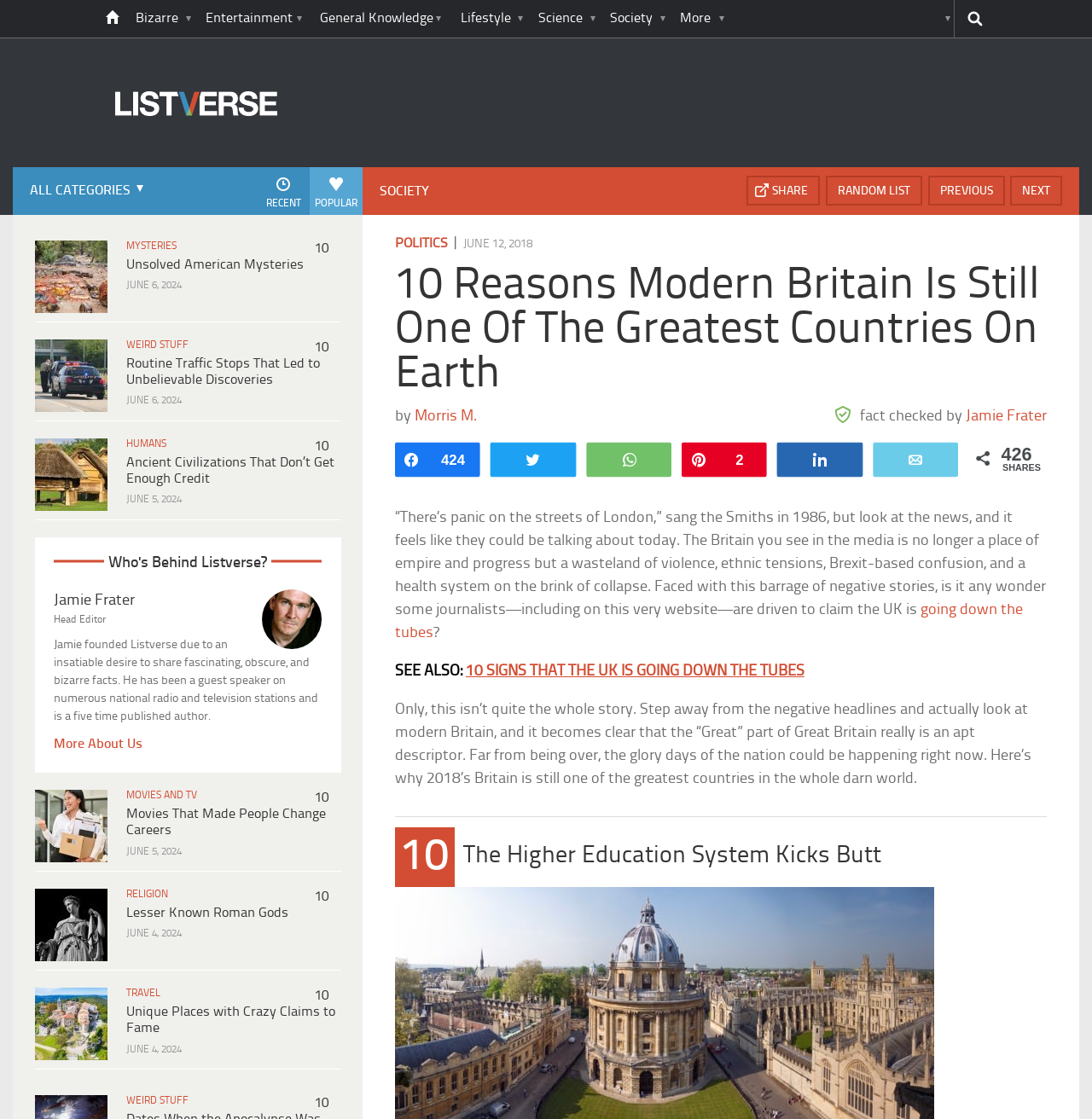What is the category of the first article?
Analyze the screenshot and provide a detailed answer to the question.

I looked at the first article element on the webpage and found the category link 'MYSTERIES' associated with it.